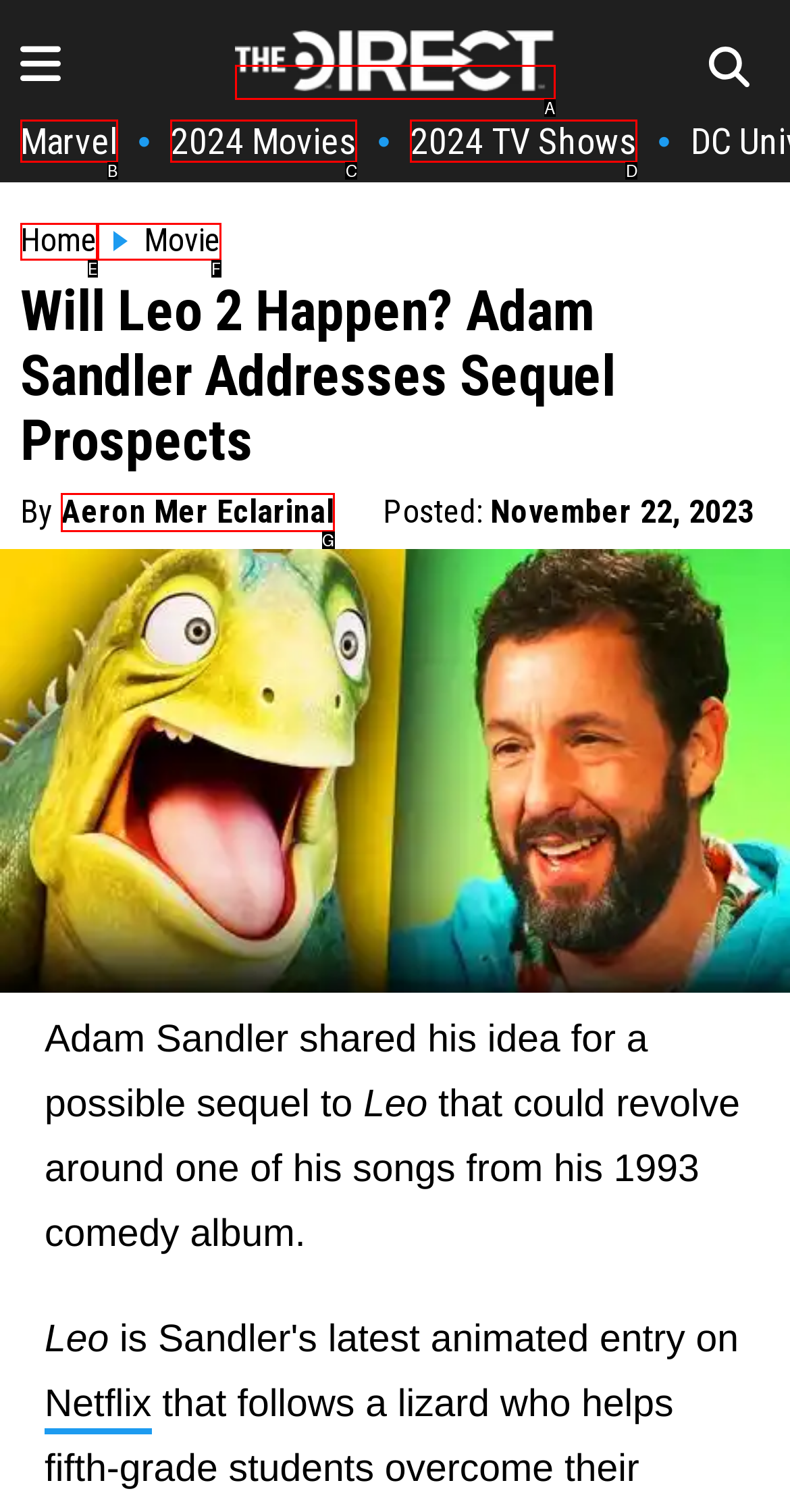Based on the element description: 2024 TV Shows, choose the HTML element that matches best. Provide the letter of your selected option.

D